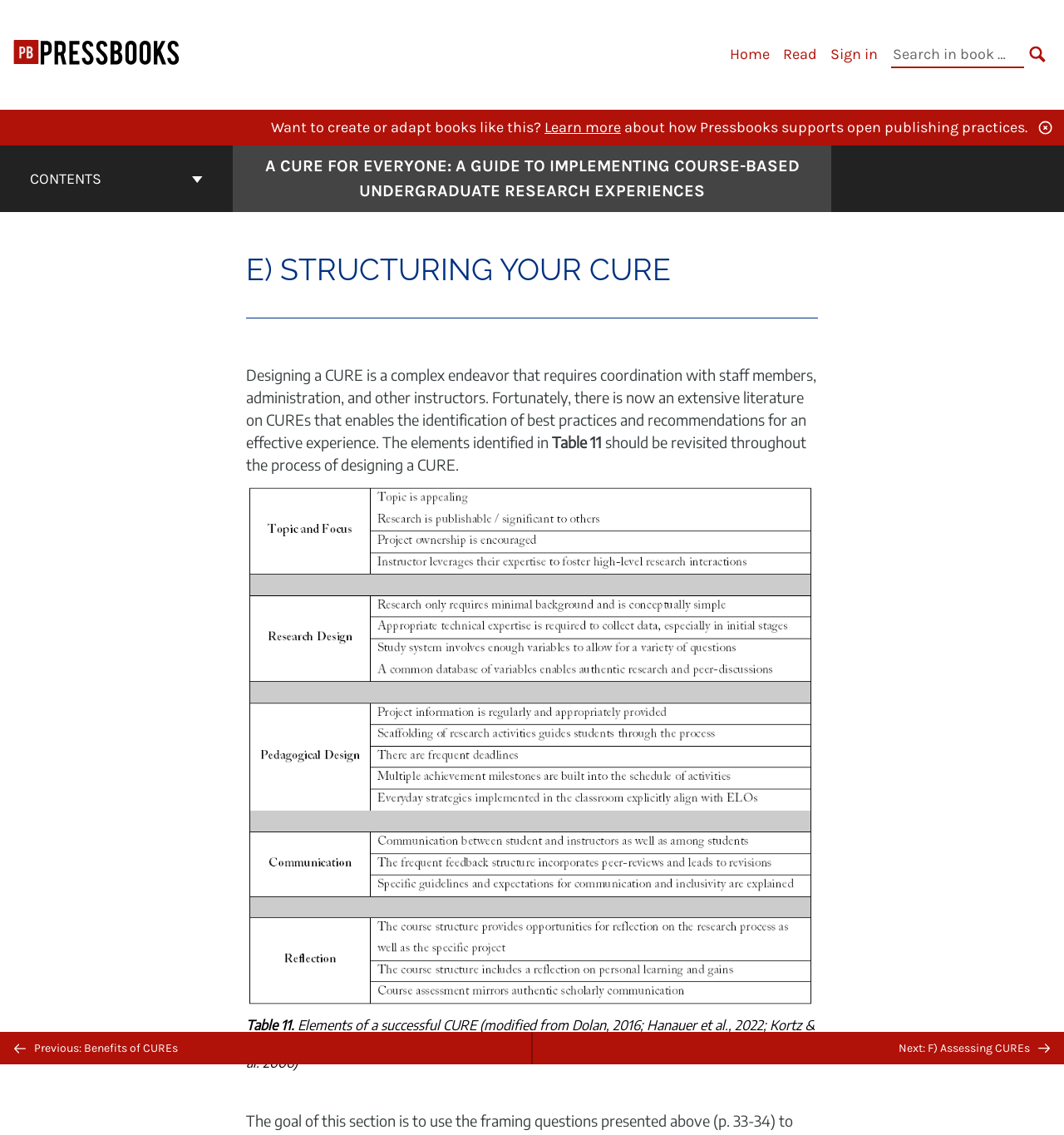Carefully observe the image and respond to the question with a detailed answer:
What is the purpose of the 'BACK TO TOP' button?

I inferred the purpose of the 'BACK TO TOP' button by its location at the bottom of the webpage and its icon, suggesting that it allows users to quickly scroll back to the top of the page.